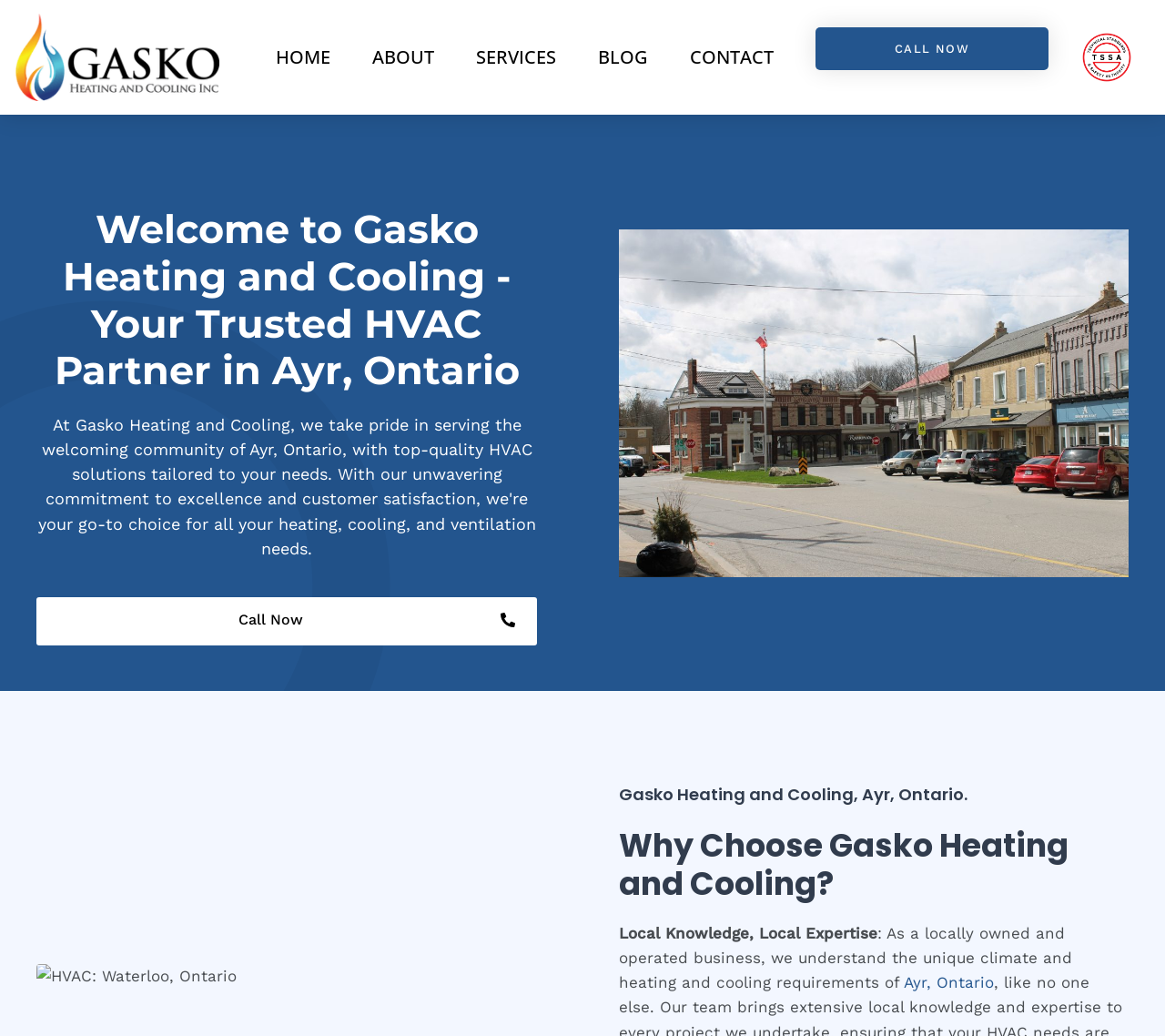Can you find the bounding box coordinates for the element to click on to achieve the instruction: "Click Ayr, Ontario"?

[0.776, 0.939, 0.853, 0.957]